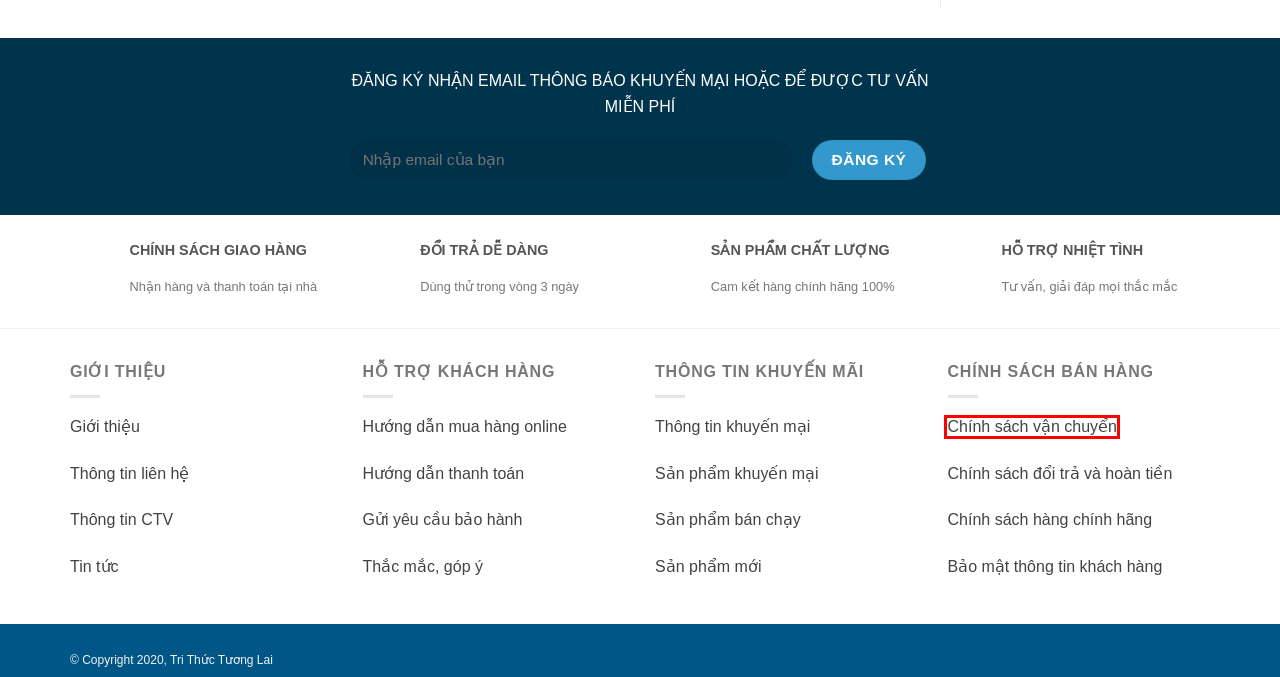Look at the screenshot of a webpage where a red rectangle bounding box is present. Choose the webpage description that best describes the new webpage after clicking the element inside the red bounding box. Here are the candidates:
A. Chính sách và quy định chung - Thiên Văn Vũ Trụ Học
B. Bộ 6 kính lọc màu tinh vân cao cấp kèm hộp nhôm - Filter 1.25 inch
C. Kính thiên văn khúc xạ Meade Polaris 90EQ - Thiên Văn Vũ Trụ Học
D. Ảnh vũ trụ Nasa
E. 6 sự kiện thiên văn không thể bỏ qua trong tháng 12/2020
F. Lịch thiên văn
G. No Betting Casino Site Rewards: How to Take advantage of Your Gaming Experience | -
H. Chính sách bảo mật - Thiên Văn Vũ Trụ Học

A